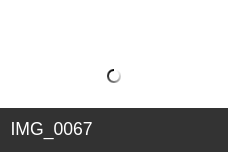Offer a detailed narrative of the scene shown in the image.

The image, labeled "IMG_0067," is likely associated with the influential work of Fu-Tung Cheng, a renowned figure in the realm of architectural design, particularly known for his expertise in concrete countertops. This specific image is positioned within a broader narrative that discusses the transformative impact of Cheng's contributions to the author's life and projects, including the custom concrete countertops and cabinets built by the author and his wife. As they explored the possibilities of using concrete in their home design, Cheng's books, videos, and products became vital resources, leading them to create unique and personalized elements in their living space. This image serves as a visual reference to their journey and creative endeavors inspired by Cheng's guidance and skills.